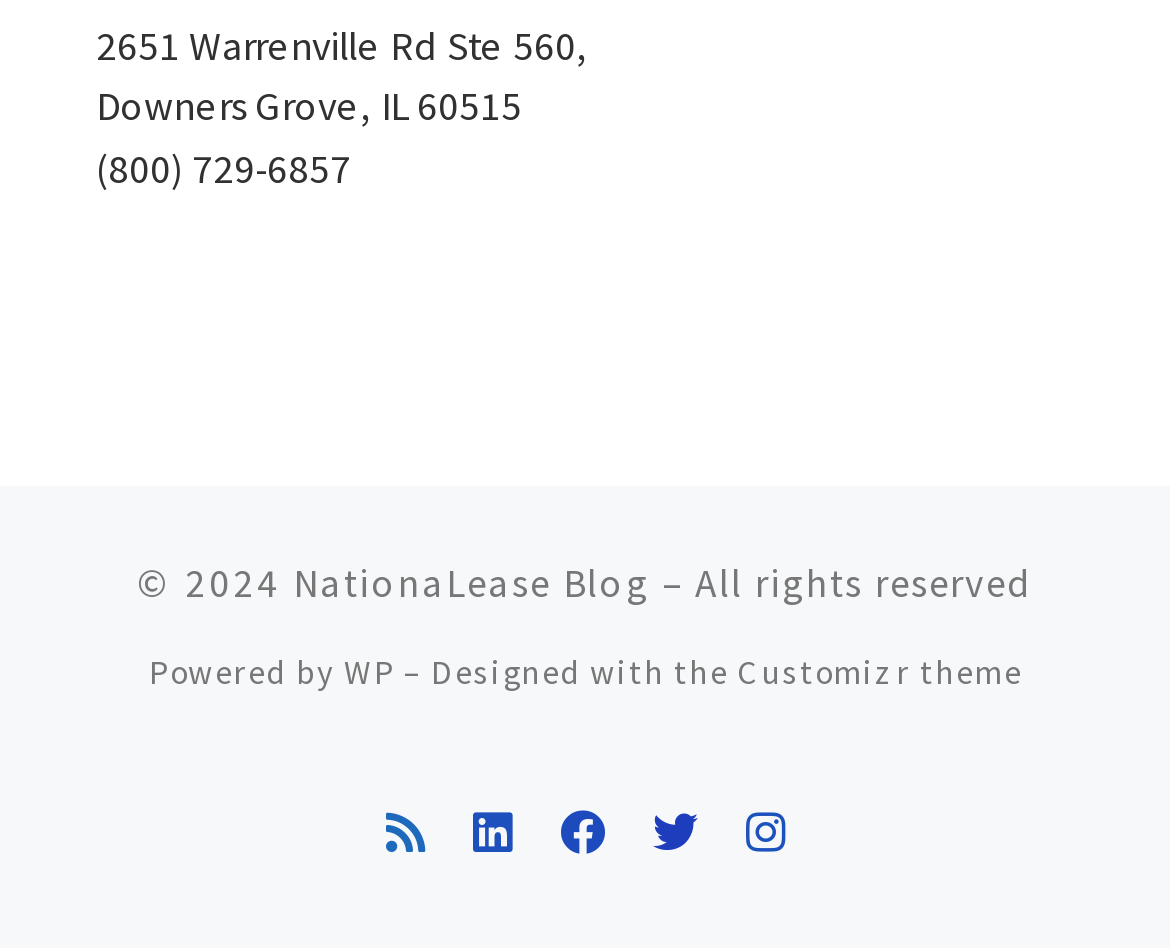What is the phone number of the company?
Answer the question with as much detail as you can, using the image as a reference.

I found the phone number by looking at the top section of the webpage, where there are three lines of text. The third line says '(800) 729-6857', which is the phone number of the company.